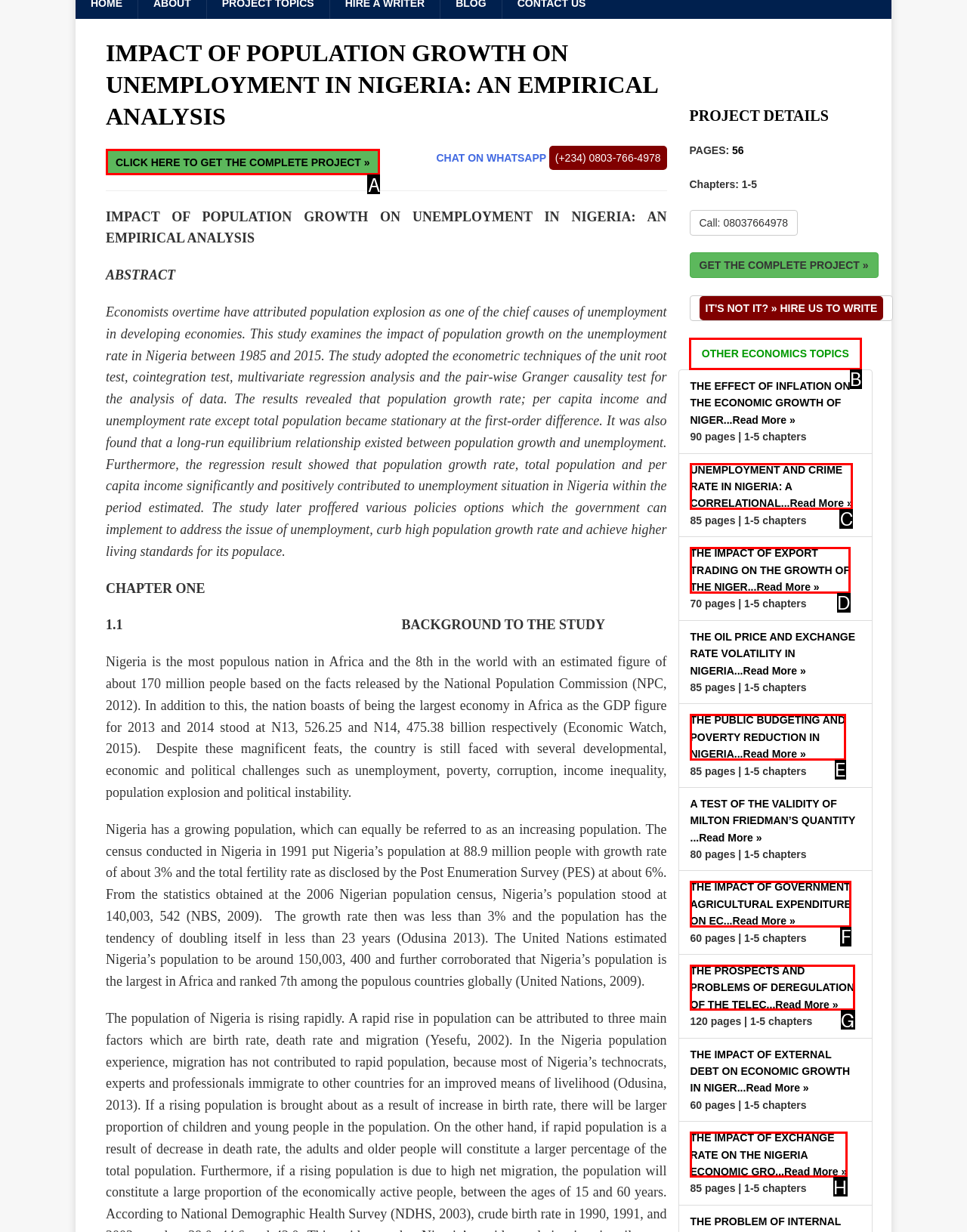Find the UI element described as: OTHER ECONOMICS TOPICS
Reply with the letter of the appropriate option.

B